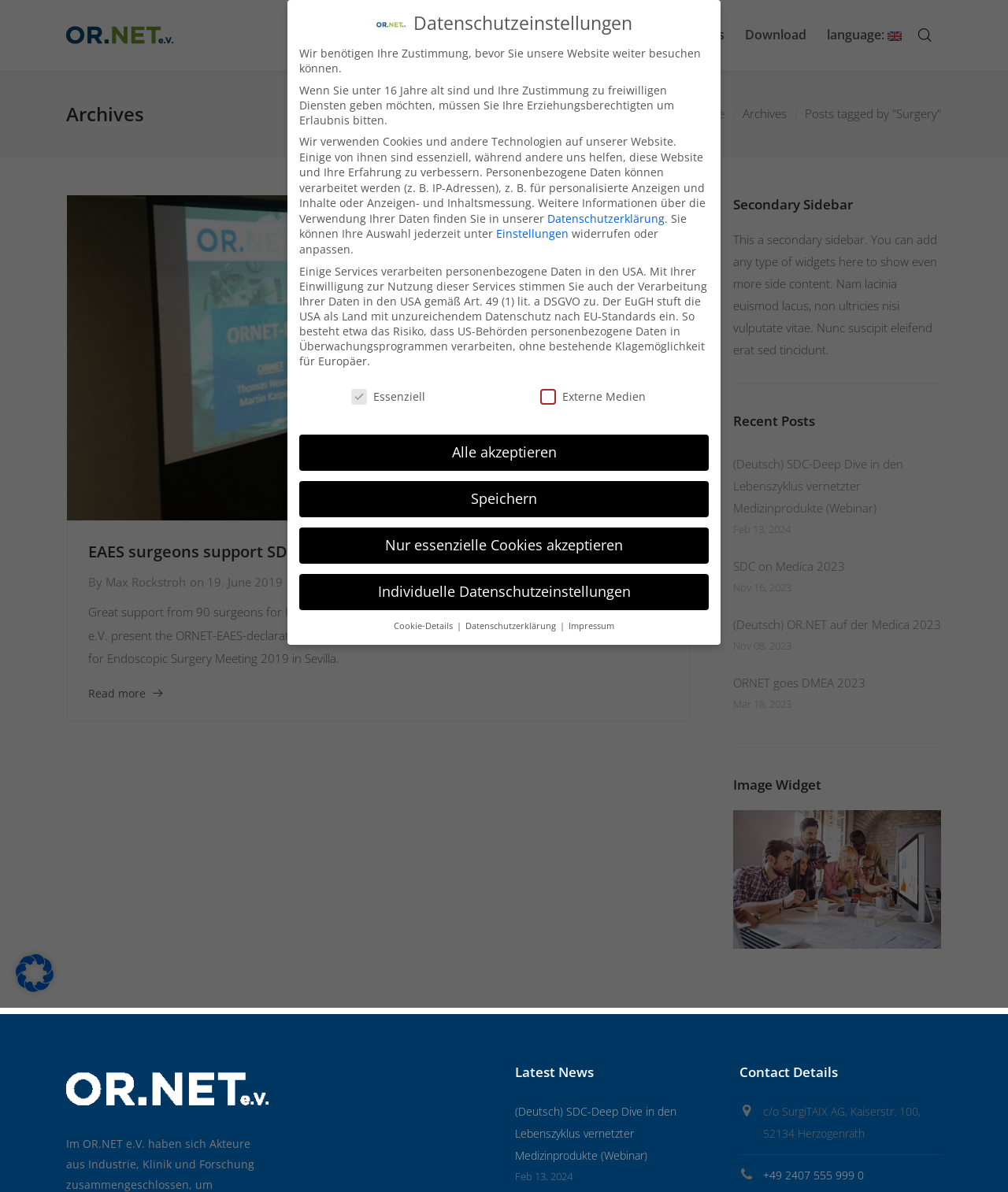Determine the bounding box coordinates of the area to click in order to meet this instruction: "Donate to the organization".

None